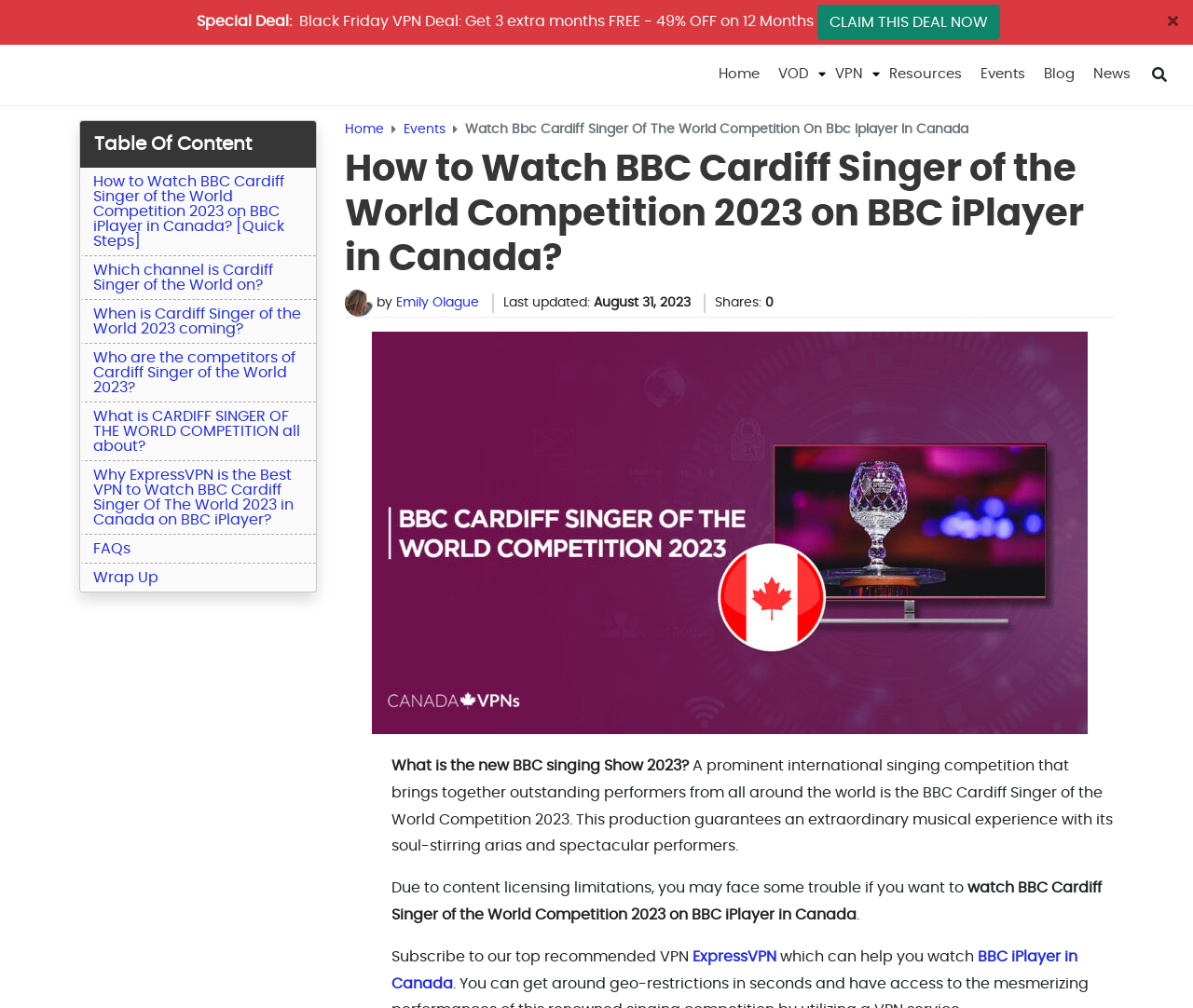Pinpoint the bounding box coordinates of the area that must be clicked to complete this instruction: "Click on the 'Special Deal: Black Friday VPN Deal: Get 3 extra months FREE - 49% OFF on 12 Months CLAIM THIS DEAL NOW' link".

[0.162, 0.005, 0.838, 0.04]